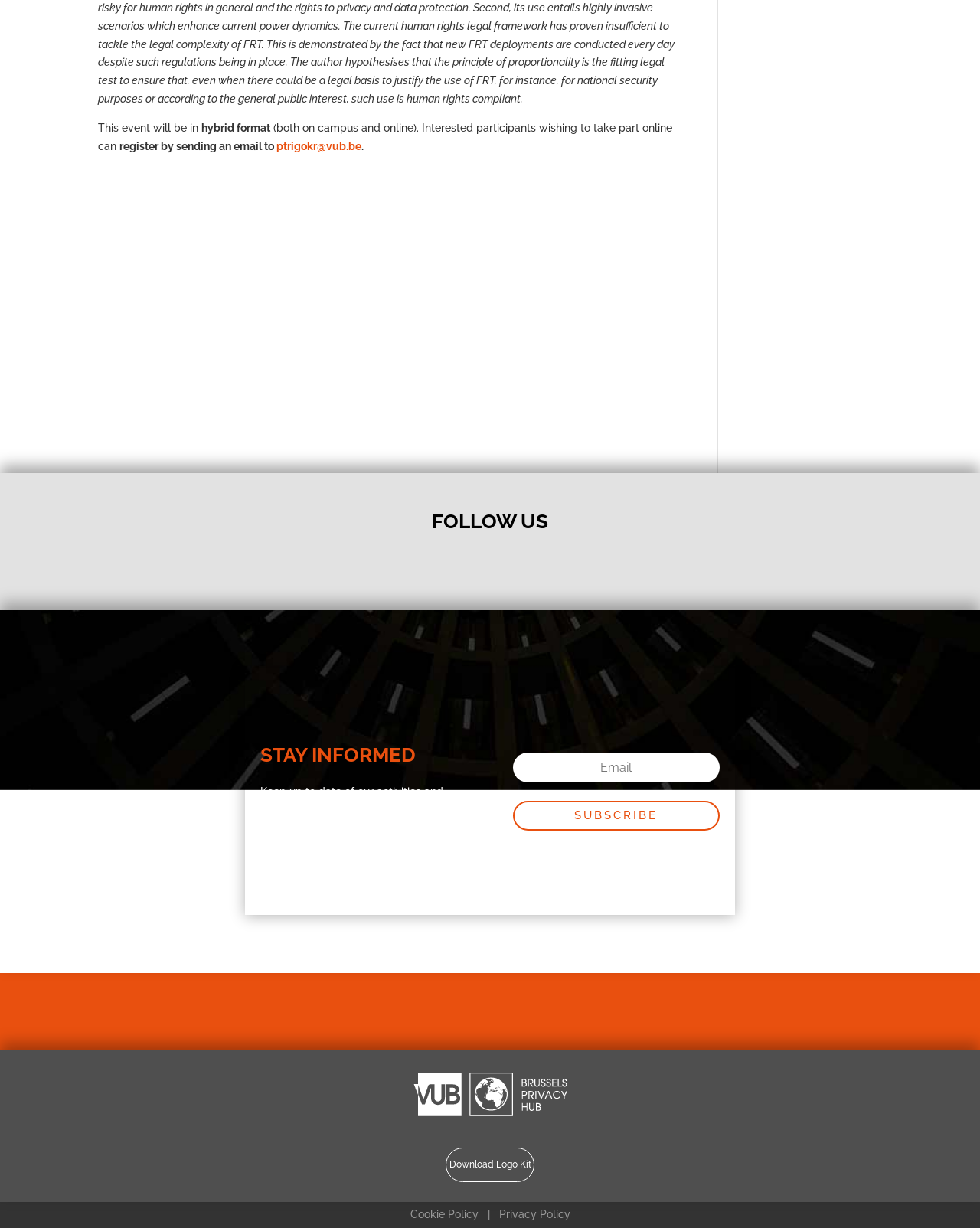How can interested participants take part online?
Kindly offer a detailed explanation using the data available in the image.

According to the text '(both on campus and online). Interested participants wishing to take part online can register by sending an email to', interested participants can take part online by registering through email.